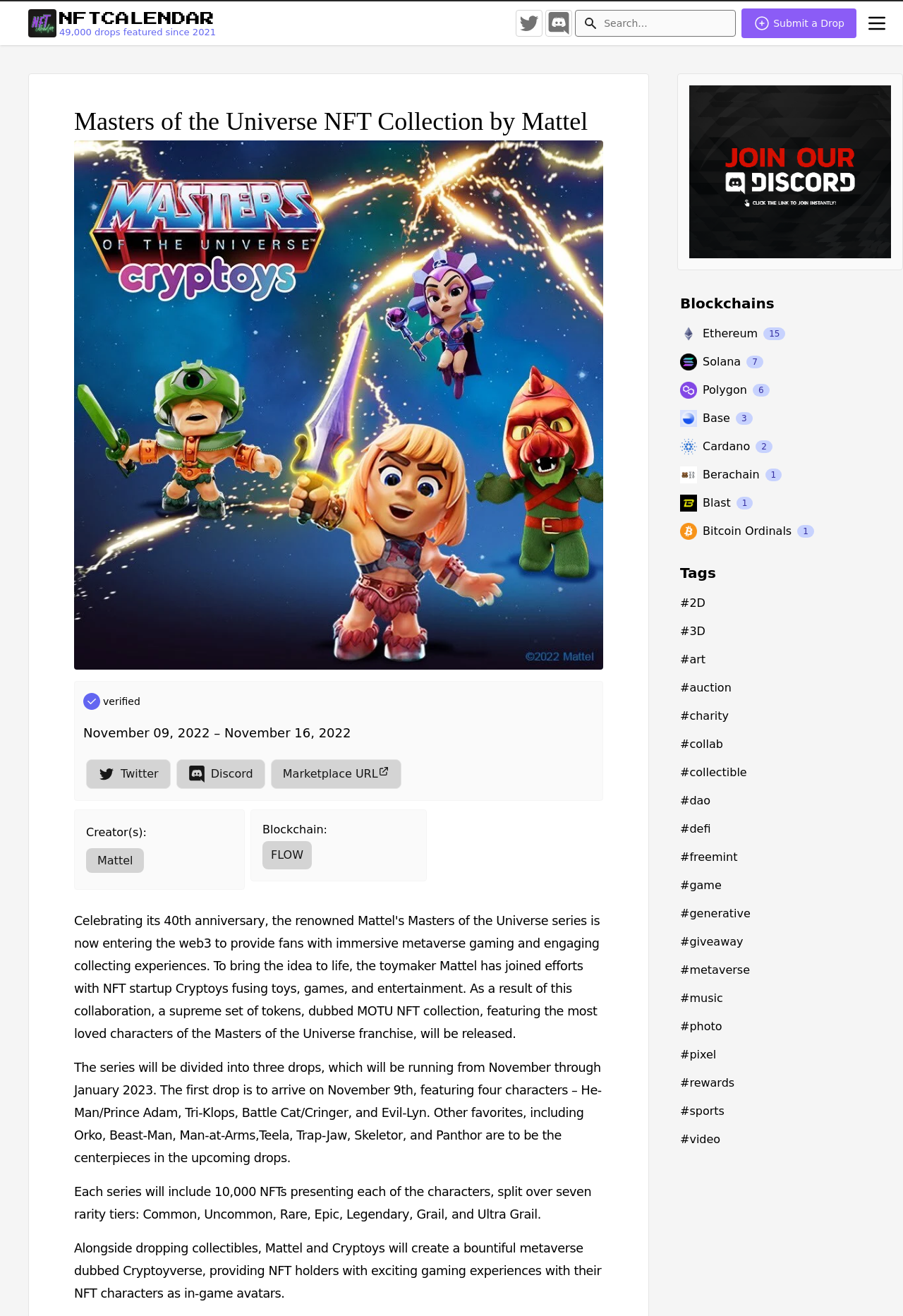Use one word or a short phrase to answer the question provided: 
How many rarity tiers are there for the NFT characters?

7